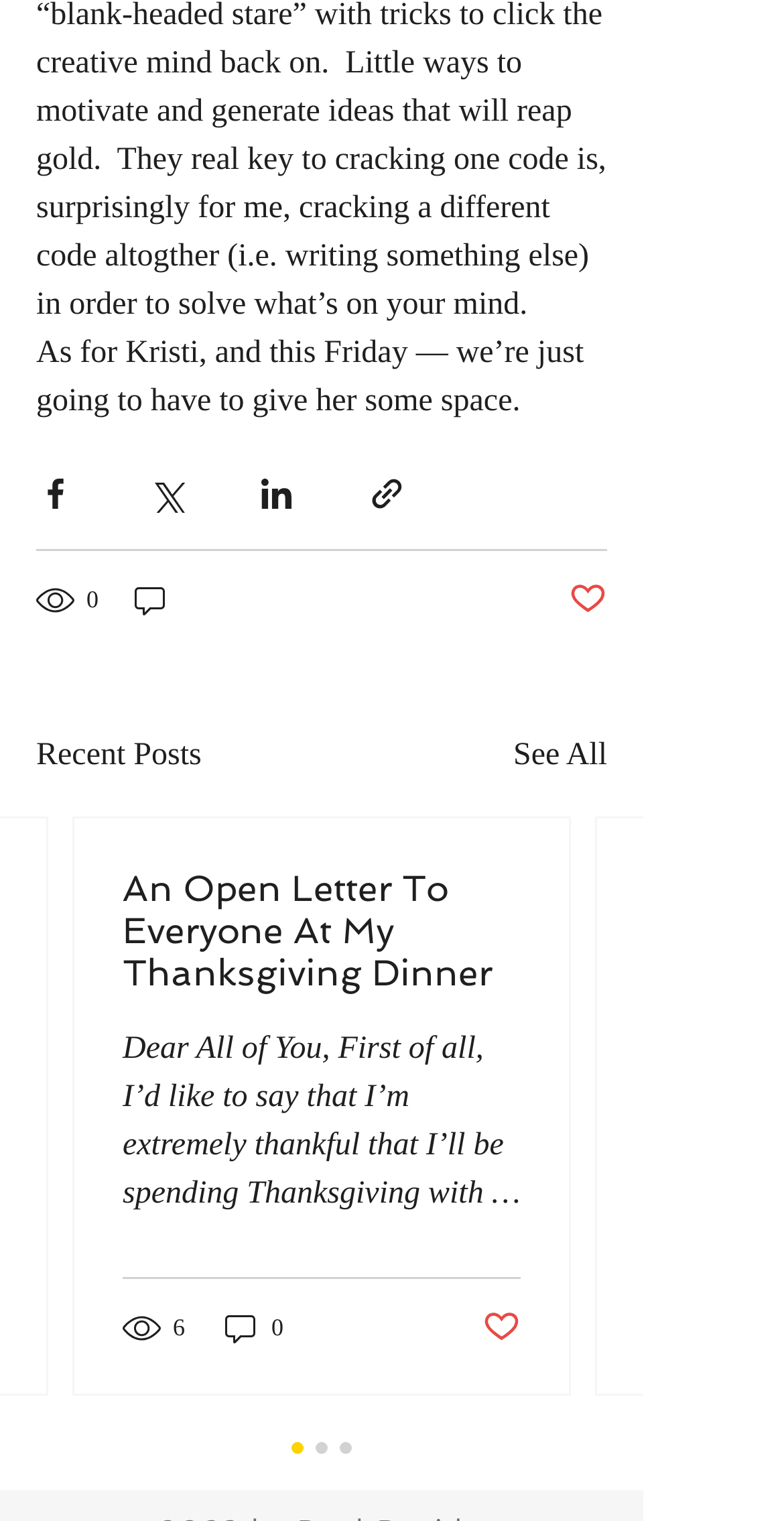What is the purpose of the buttons with social media icons?
From the screenshot, supply a one-word or short-phrase answer.

Share the post